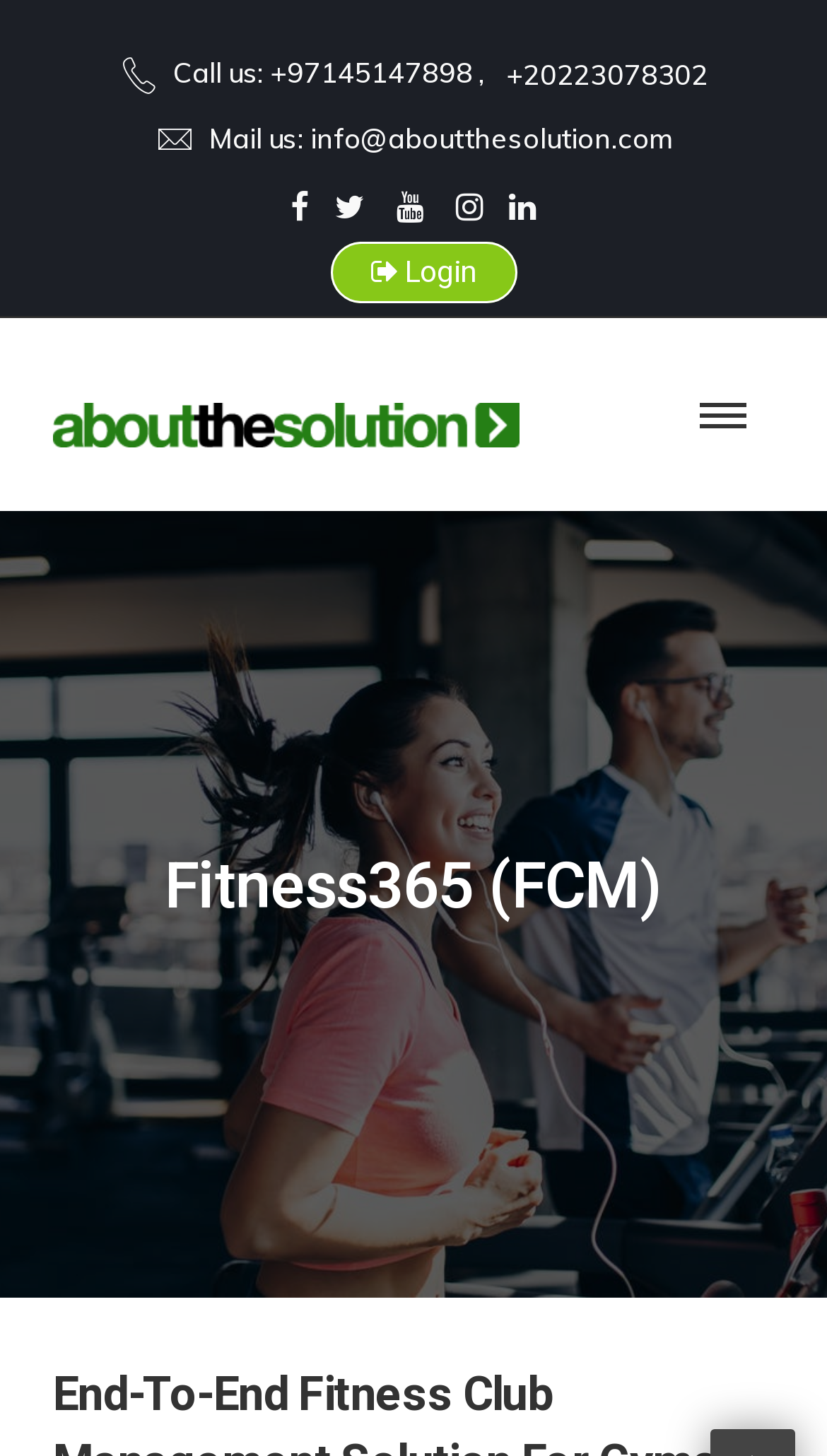Using floating point numbers between 0 and 1, provide the bounding box coordinates in the format (top-left x, top-left y, bottom-right x, bottom-right y). Locate the UI element described here: alt="About The Solution"

[0.064, 0.276, 0.628, 0.307]